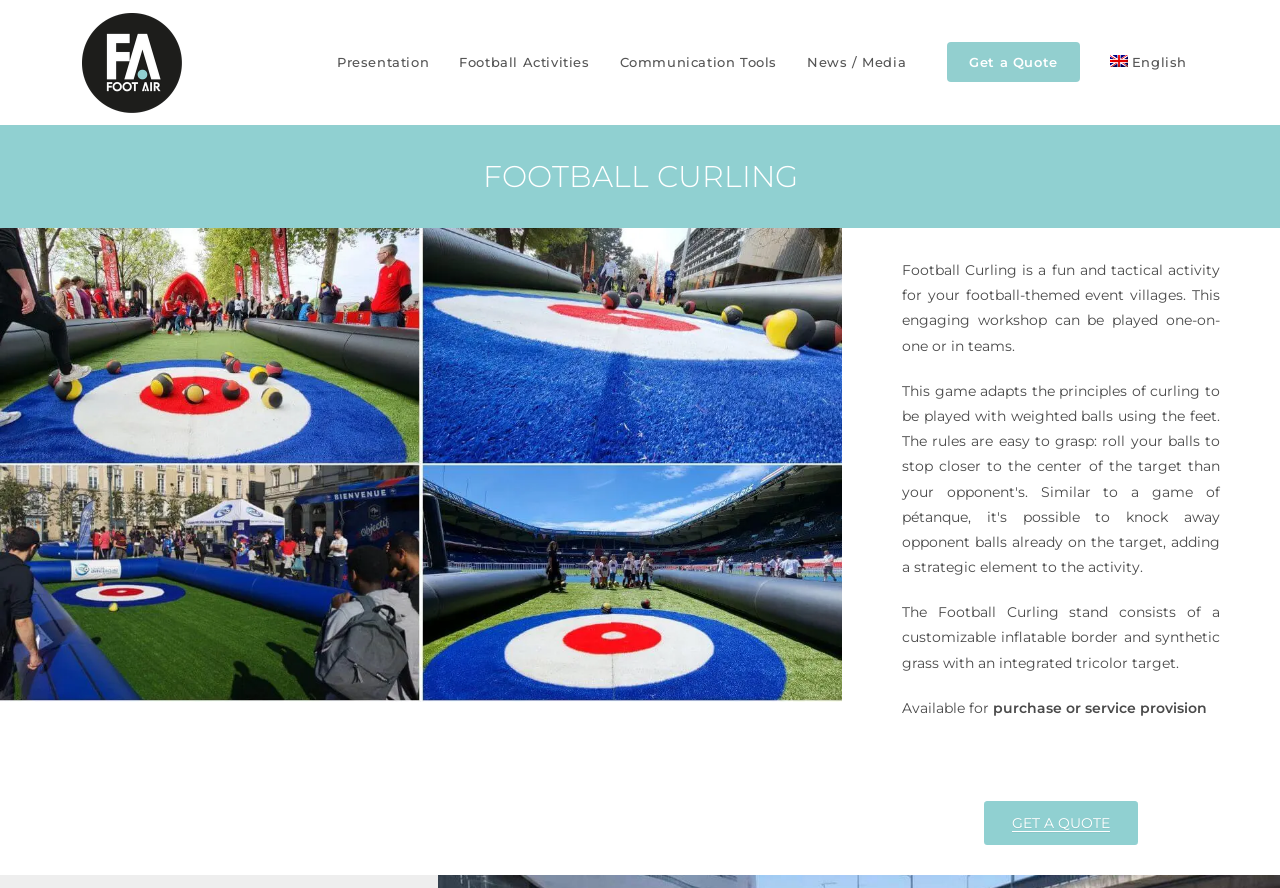Give a short answer to this question using one word or a phrase:
What is the target of the Football Curling game?

Tricolor target